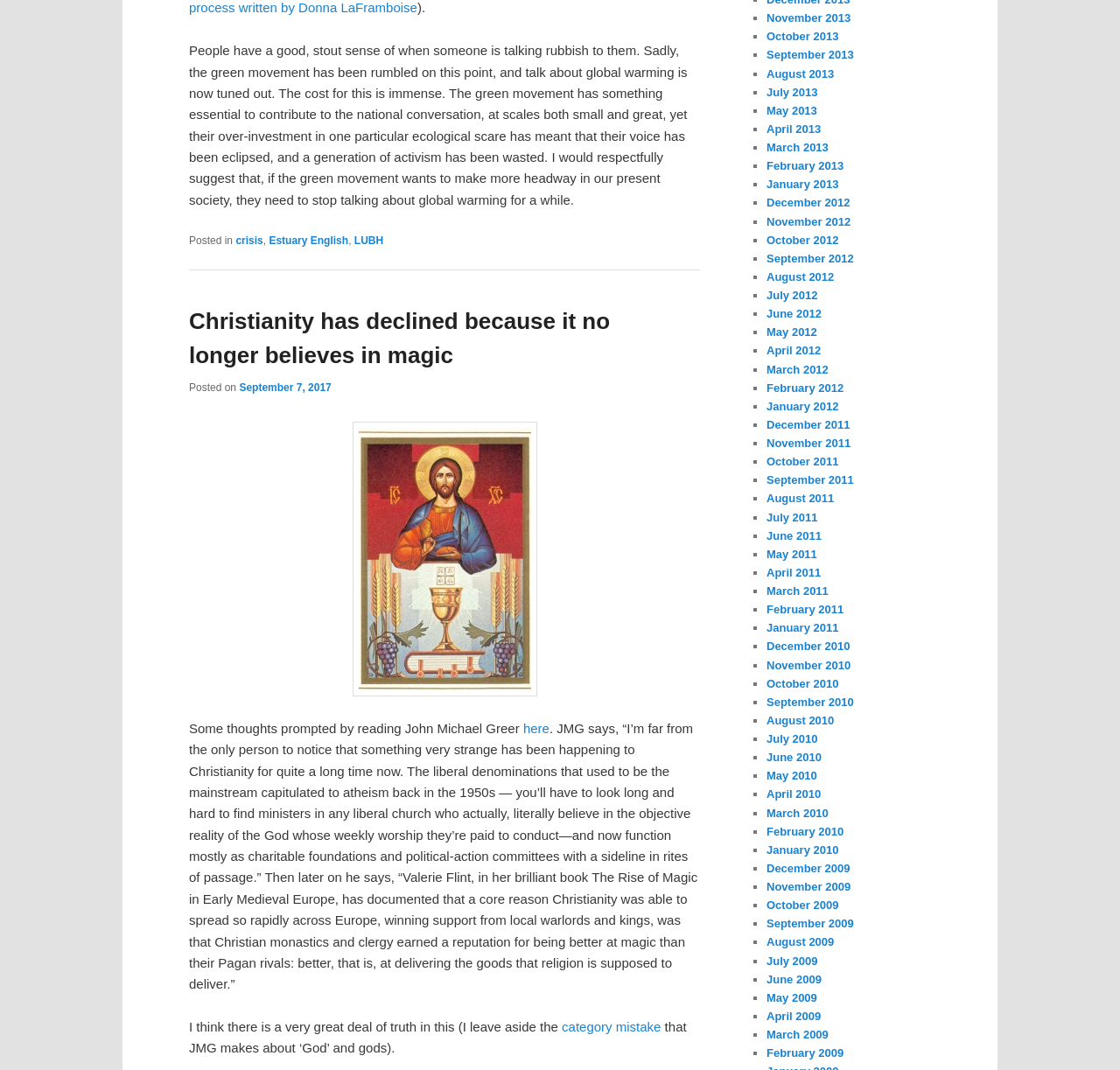What is the topic of the first article?
Refer to the image and give a detailed answer to the question.

The first article's heading is 'Christianity has declined because it no longer believes in magic', which suggests that the topic of the article is Christianity.